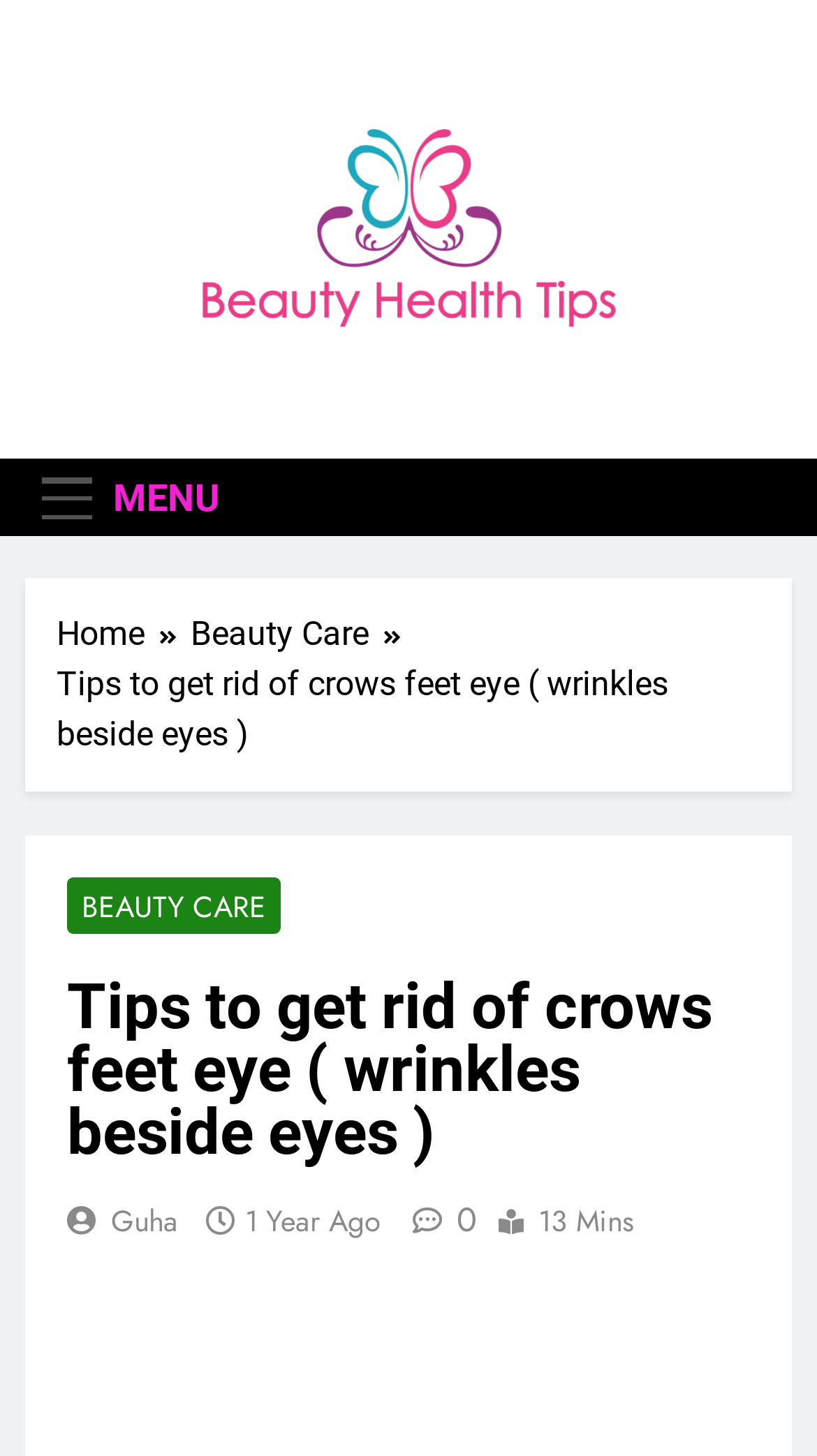Please give a succinct answer using a single word or phrase:
What is the name of the website?

Beauty Health Tips